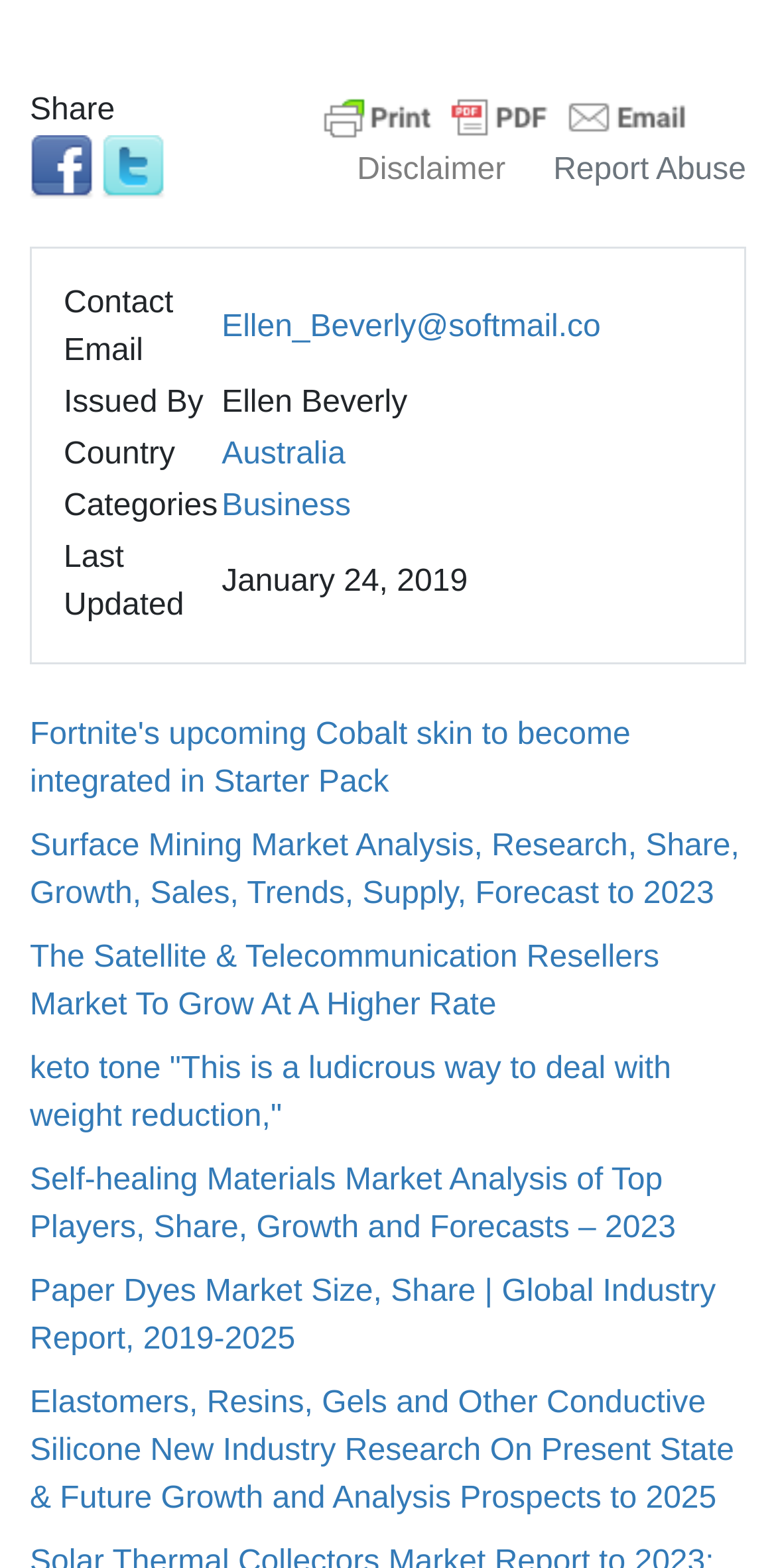Locate the bounding box coordinates of the item that should be clicked to fulfill the instruction: "Check the disclaimer".

[0.46, 0.097, 0.651, 0.119]